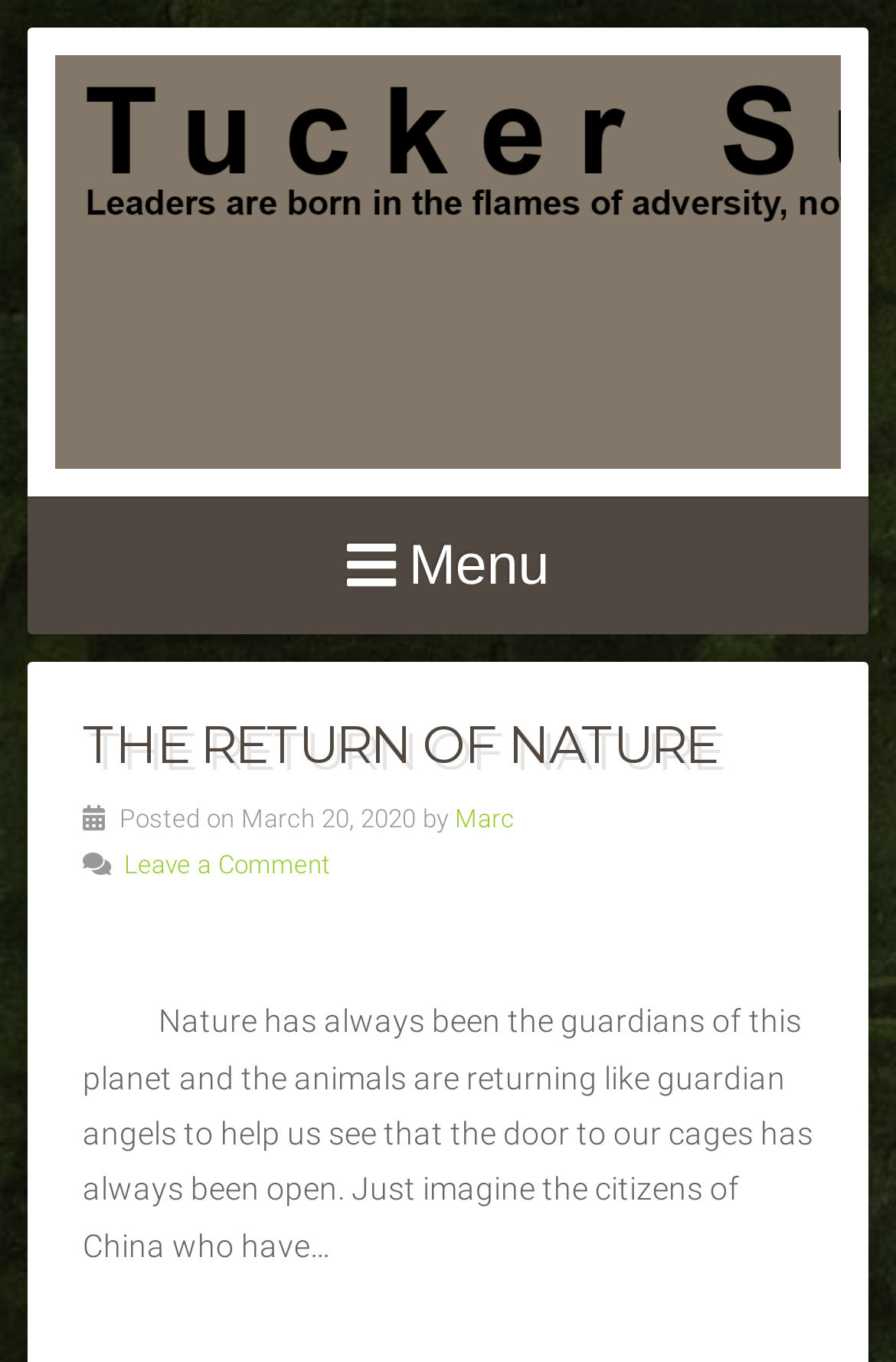Who is the author of the article?
Using the image, provide a detailed and thorough answer to the question.

I found the author of the article by looking at the link element with the text 'Marc' which is a child of the root element and is located near the text 'Posted on March 20, 2020 by'.